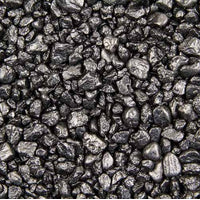Use a single word or phrase to respond to the question:
What is the weight of the Estes Gravel Special Black package?

5 pounds